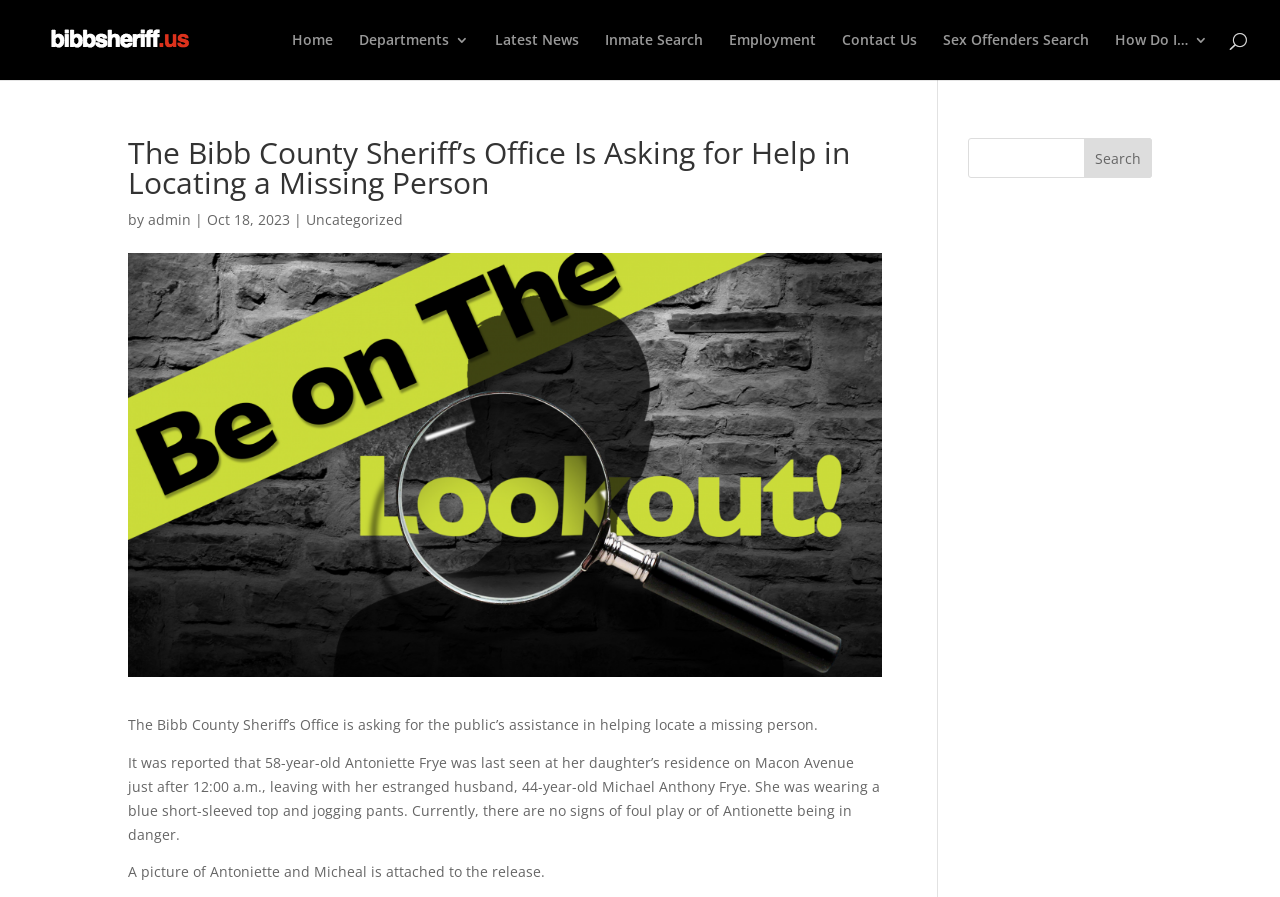What is the age of Antoniette's estranged husband?
Answer the question with a thorough and detailed explanation.

According to the text, Antoniette was last seen leaving with her estranged husband, Michael Anthony Frye, who is 44 years old.